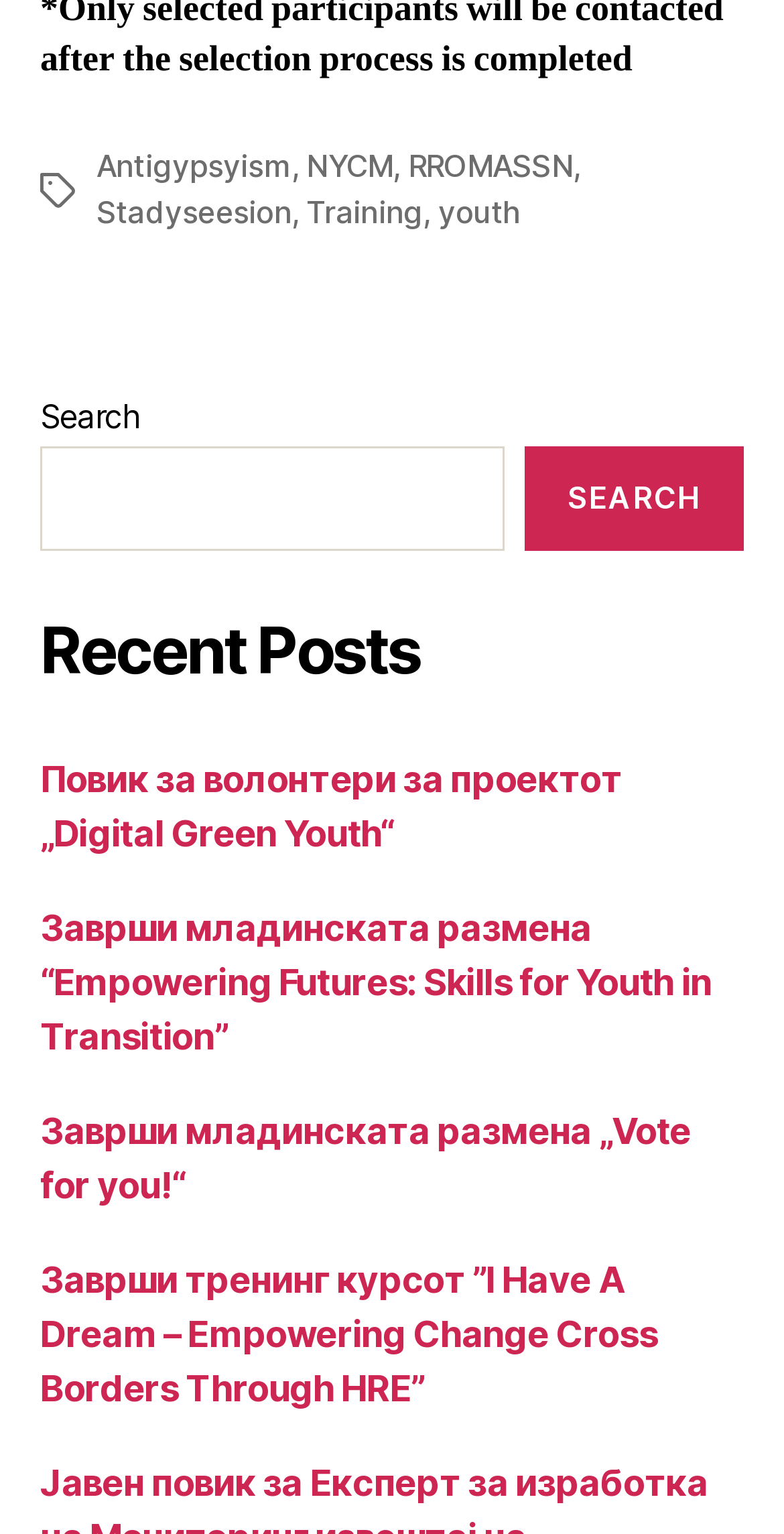Determine the bounding box coordinates for the area that should be clicked to carry out the following instruction: "Read recent post about Digital Green Youth".

[0.051, 0.494, 0.794, 0.557]